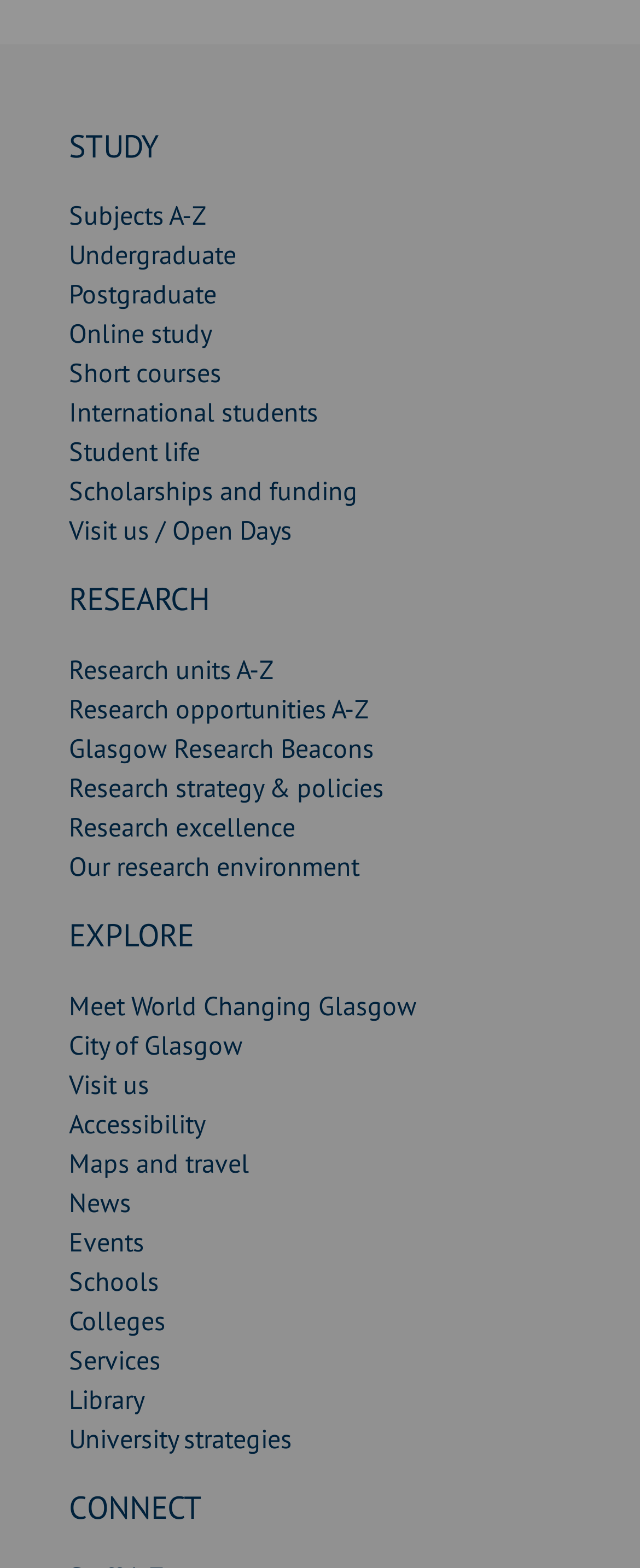Please identify the bounding box coordinates of the clickable element to fulfill the following instruction: "Visit us / Open Days". The coordinates should be four float numbers between 0 and 1, i.e., [left, top, right, bottom].

[0.108, 0.328, 0.456, 0.349]